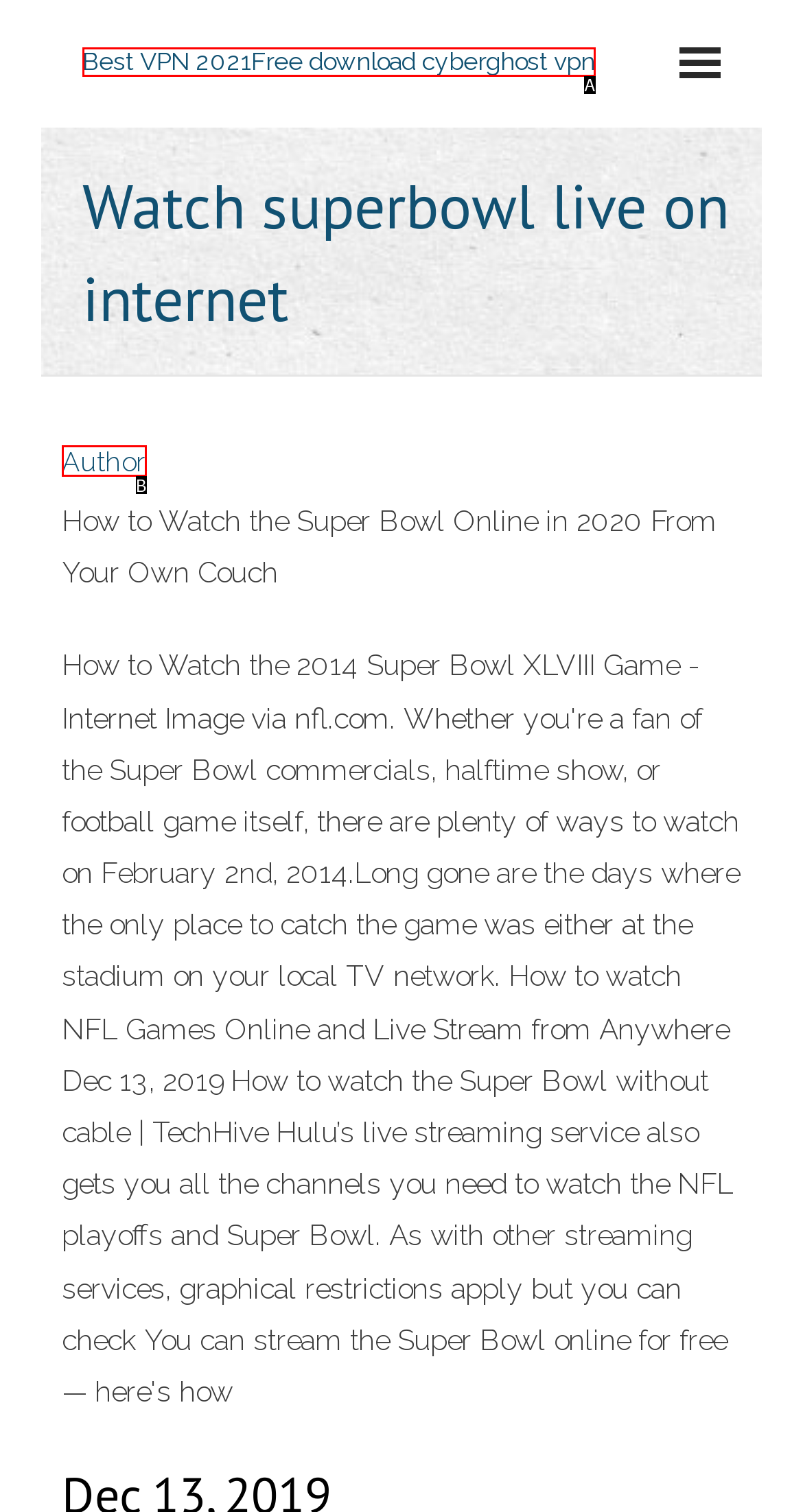From the given choices, identify the element that matches: Author
Answer with the letter of the selected option.

B